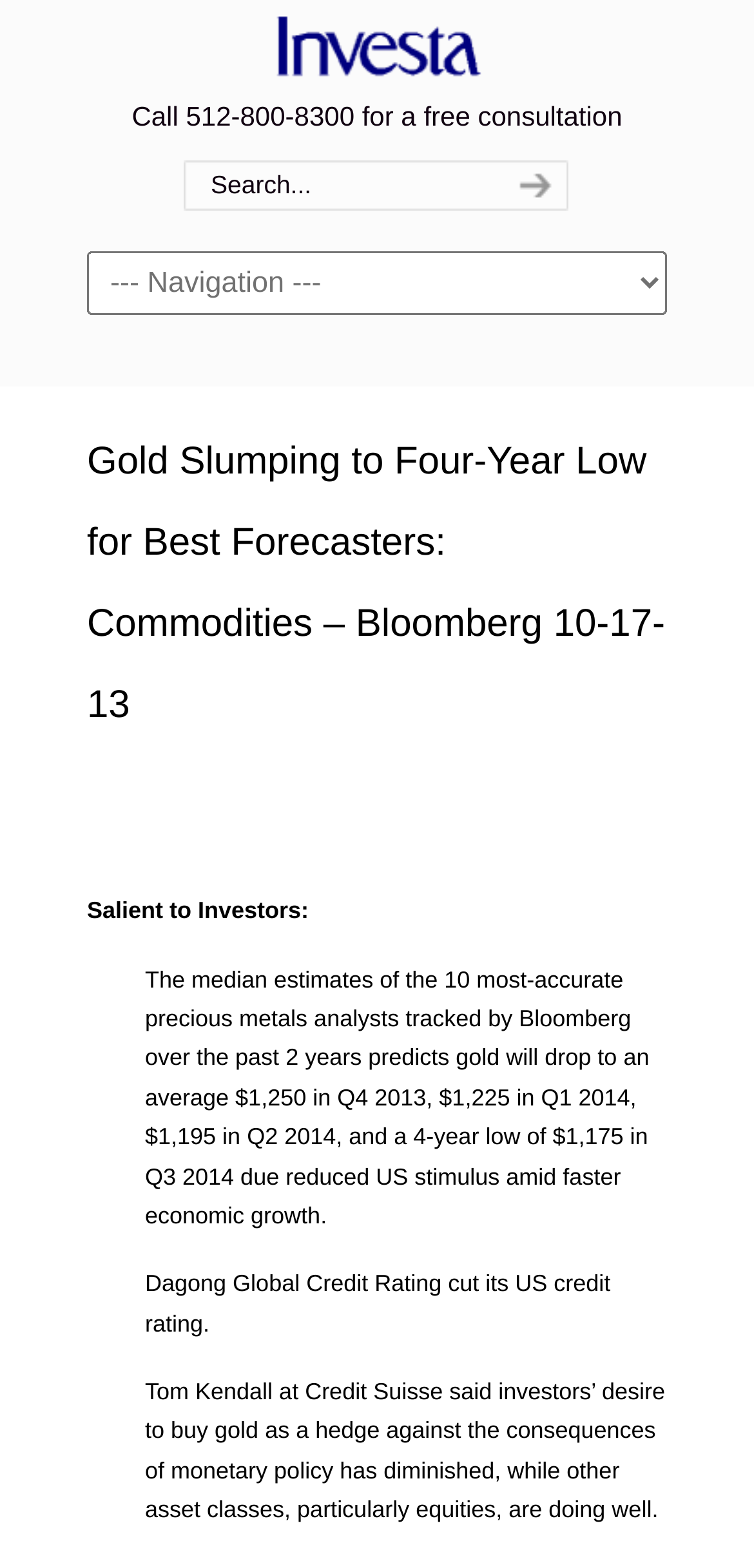Using the provided element description: "Nina Sankari", determine the bounding box coordinates of the corresponding UI element in the screenshot.

None